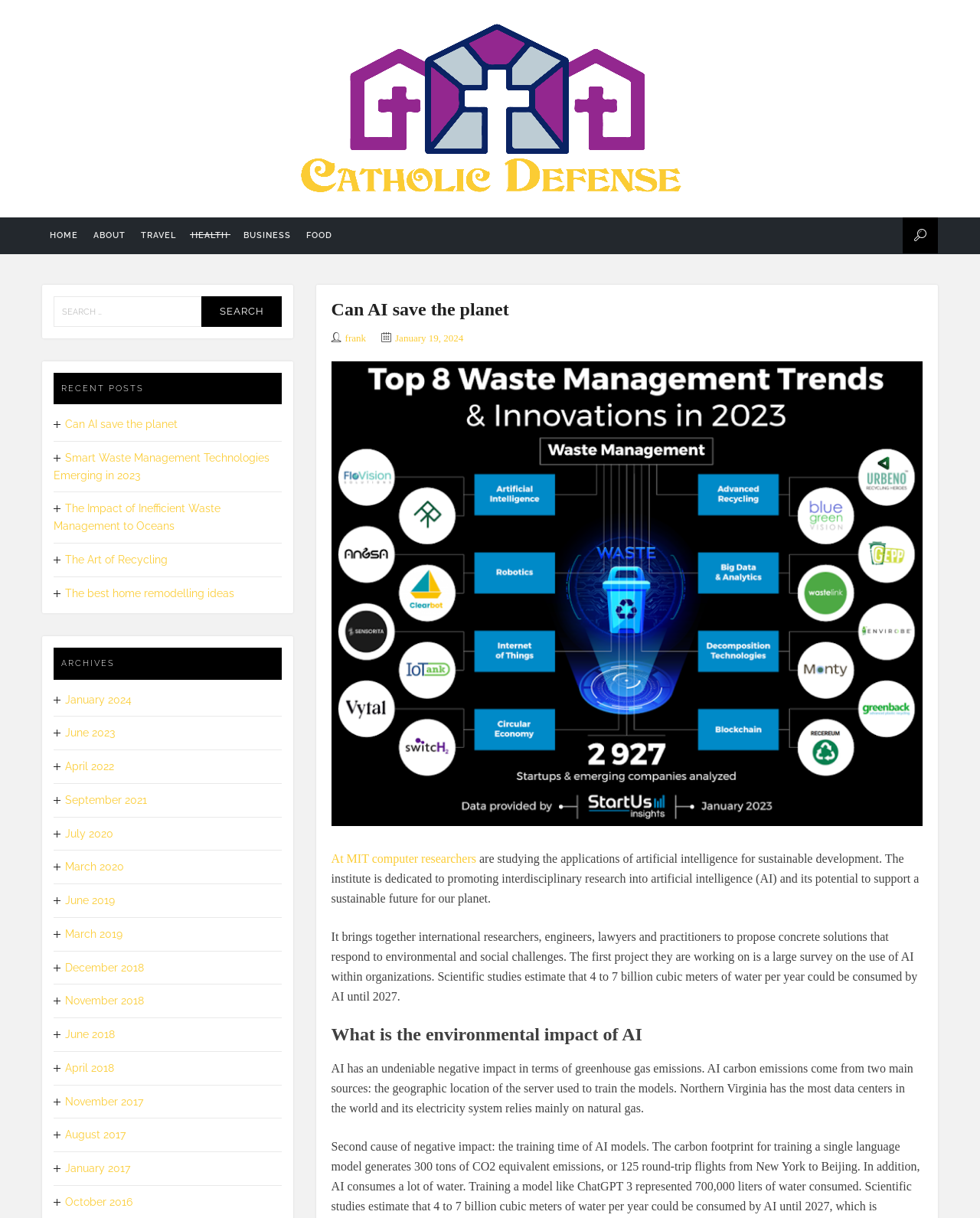Provide the bounding box coordinates, formatted as (top-left x, top-left y, bottom-right x, bottom-right y), with all values being floating point numbers between 0 and 1. Identify the bounding box of the UI element that matches the description: Can AI save the planet

[0.338, 0.246, 0.519, 0.262]